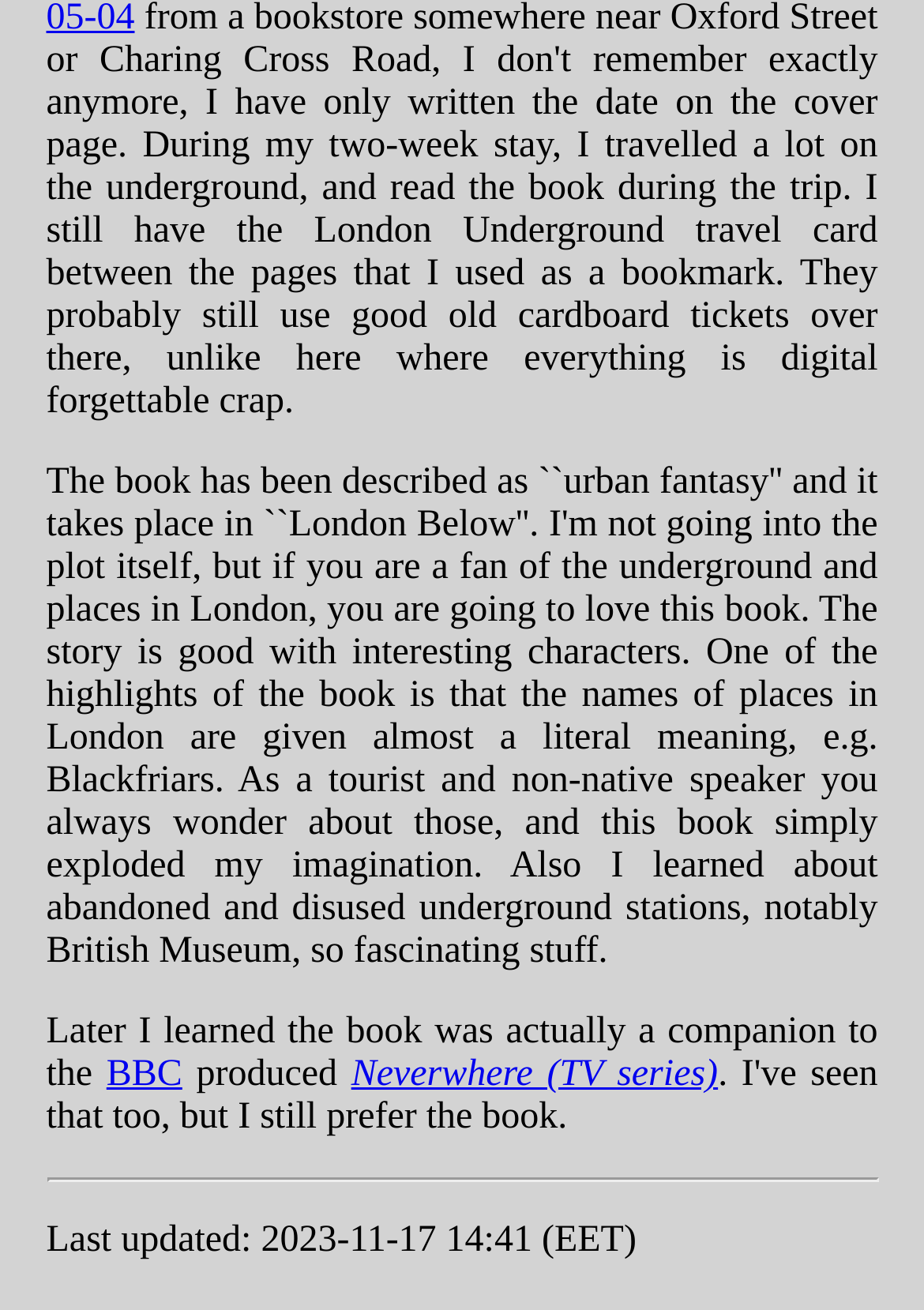Extract the bounding box for the UI element that matches this description: "BBC".

[0.115, 0.805, 0.197, 0.836]